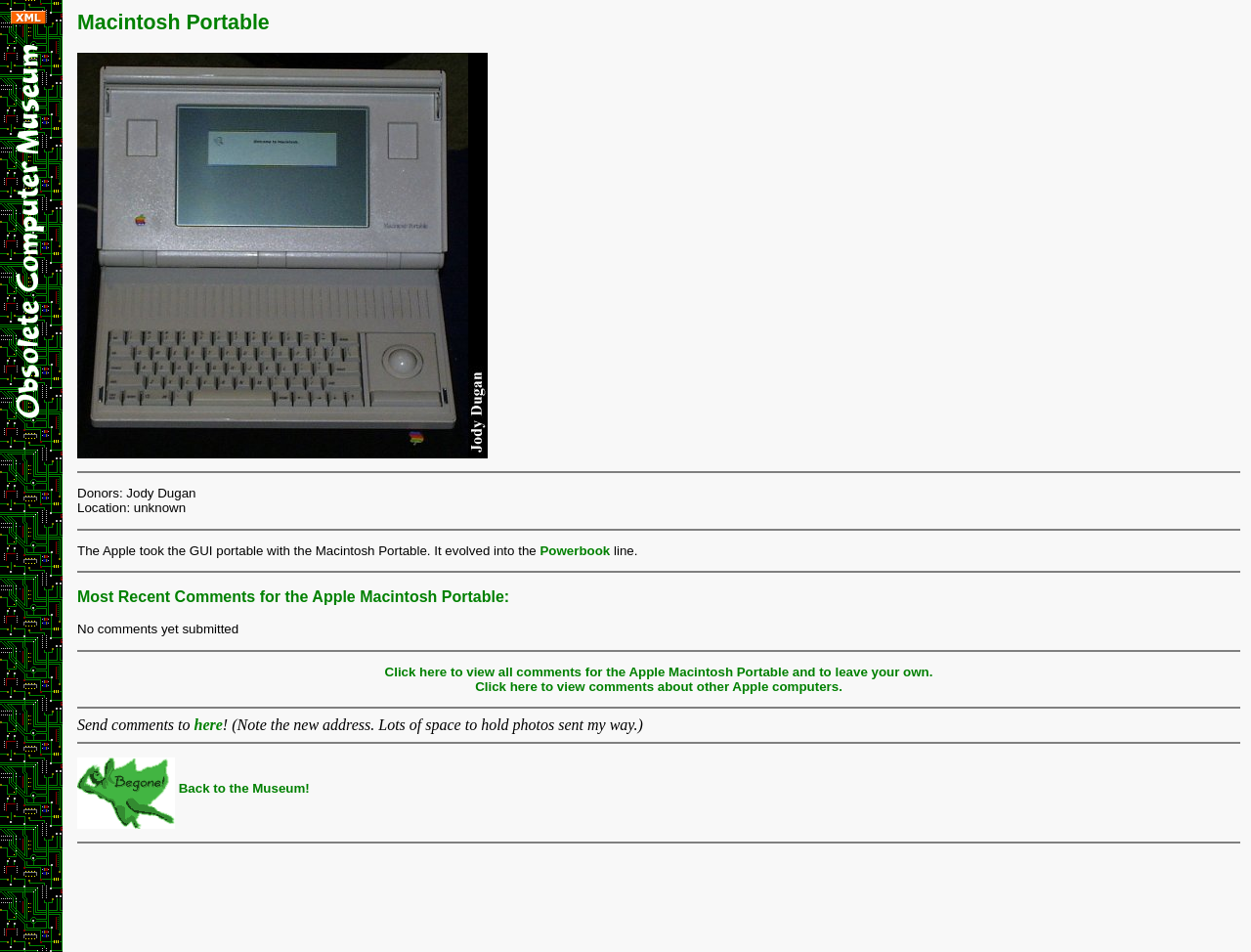Respond with a single word or phrase for the following question: 
Who donated the Macintosh Portable?

Jody Dugan